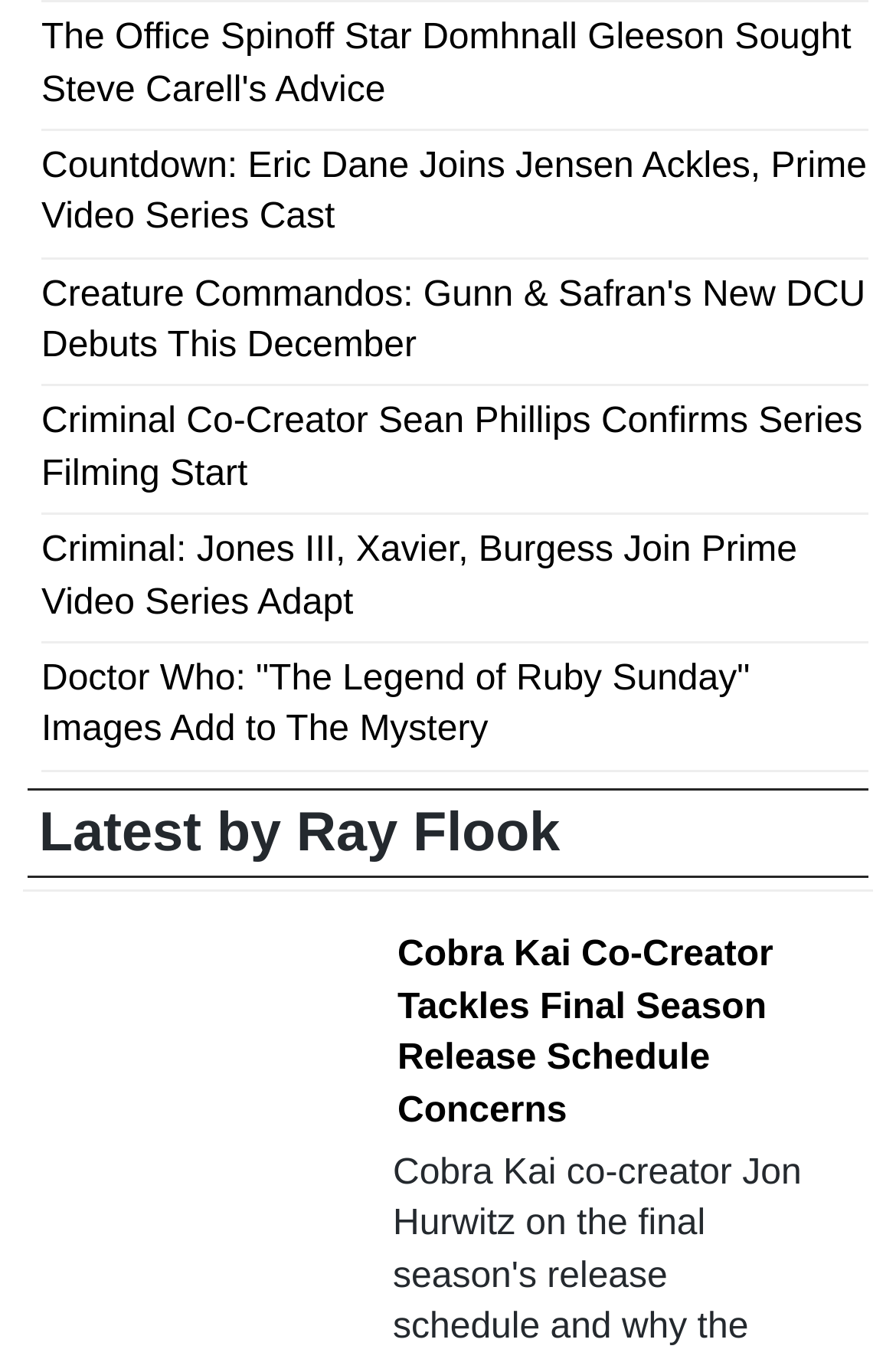Please identify the bounding box coordinates of the element I should click to complete this instruction: 'Get updates on the Office spinoff'. The coordinates should be given as four float numbers between 0 and 1, like this: [left, top, right, bottom].

[0.046, 0.014, 0.95, 0.08]